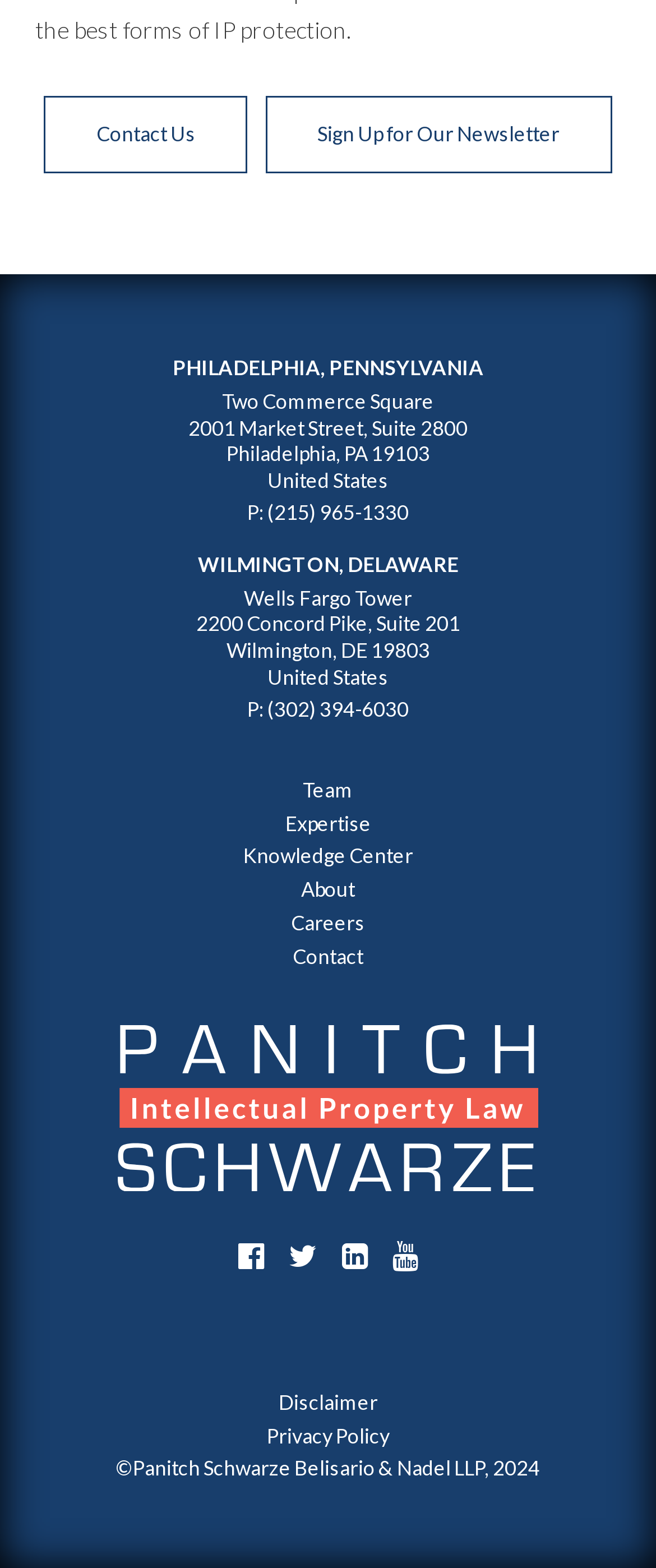Find and indicate the bounding box coordinates of the region you should select to follow the given instruction: "Follow on Facebook".

[0.363, 0.792, 0.401, 0.811]